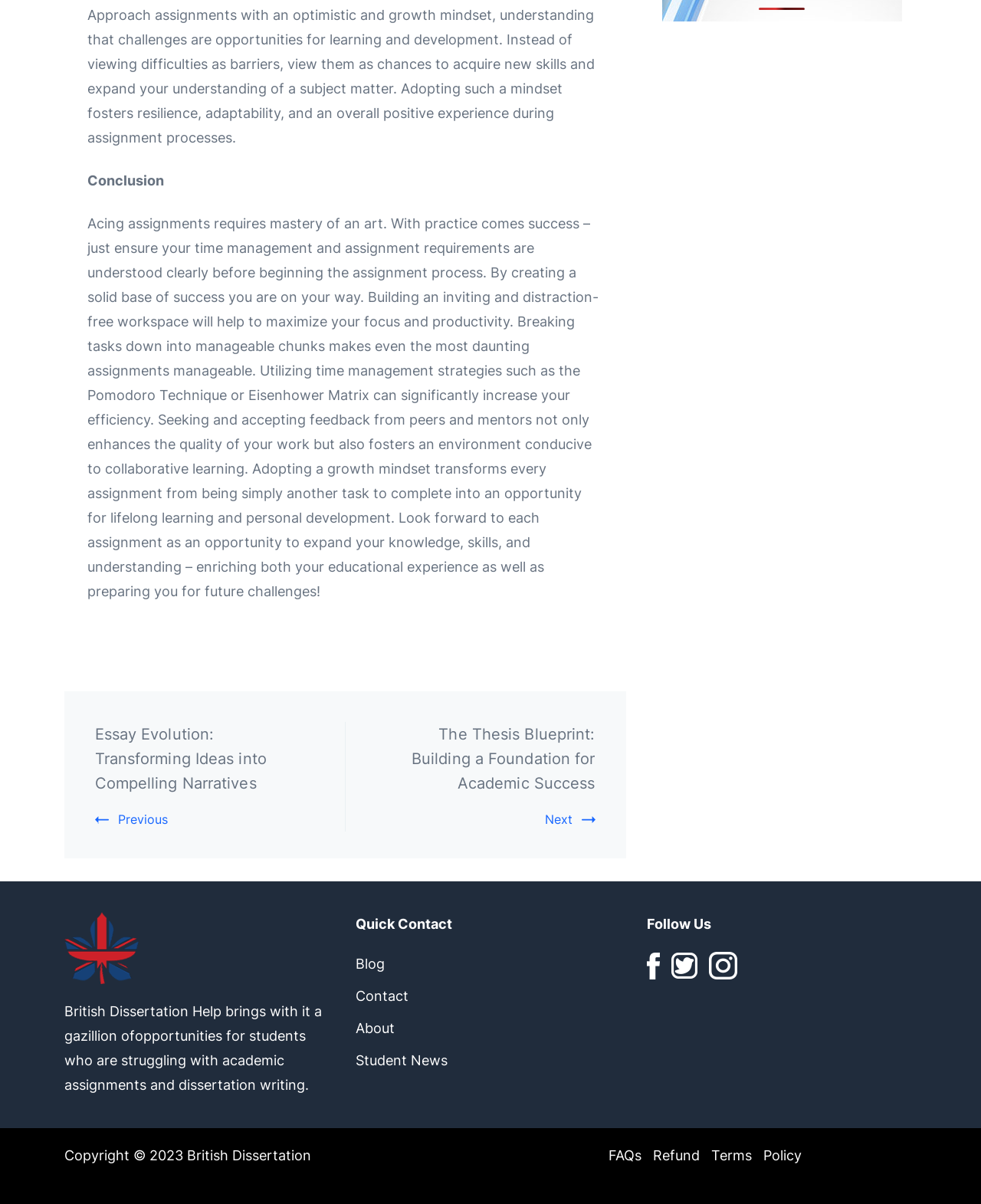Determine the bounding box for the UI element that matches this description: "FAQs".

[0.62, 0.953, 0.654, 0.966]